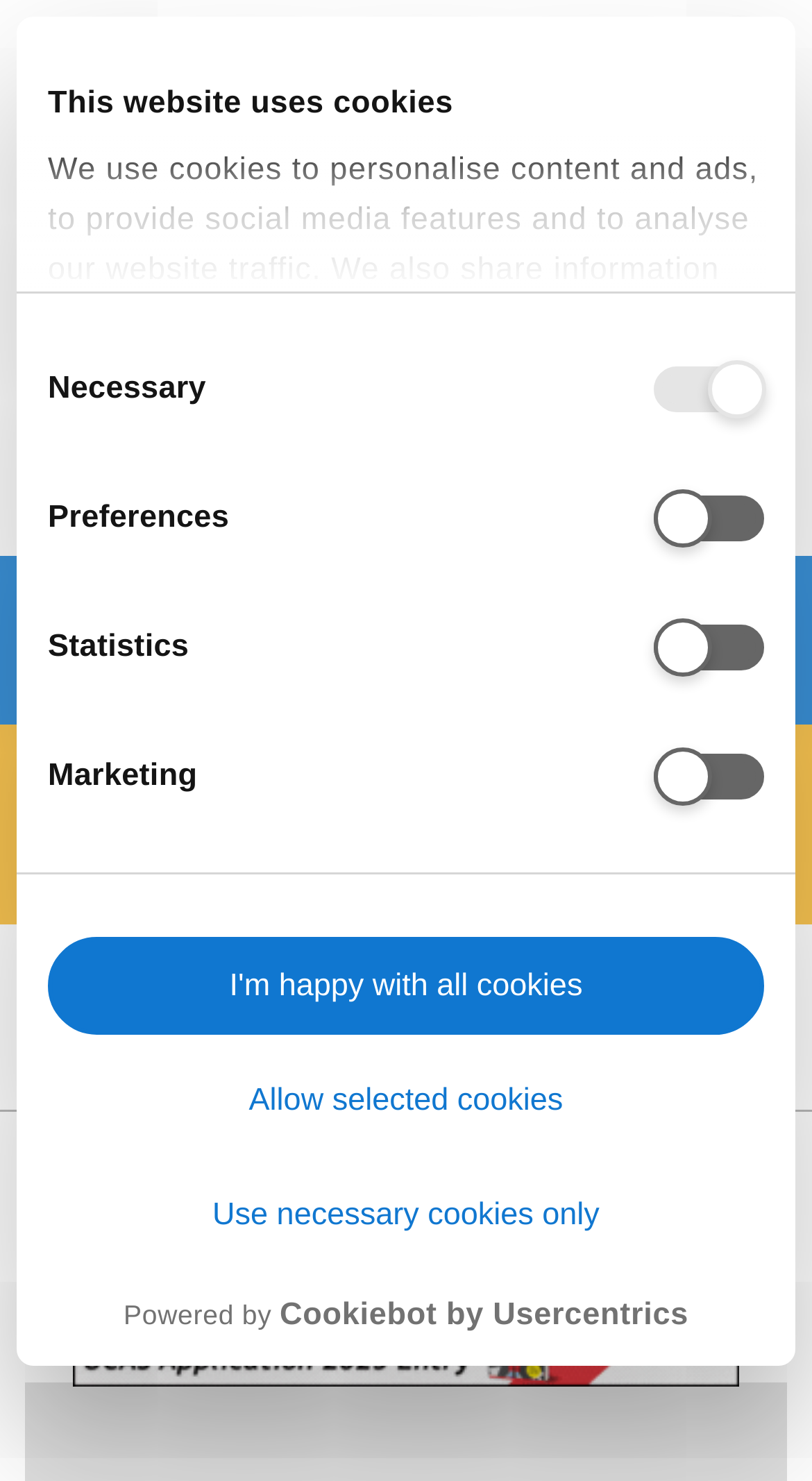How many results are shown on this page?
Using the visual information, reply with a single word or short phrase.

8340